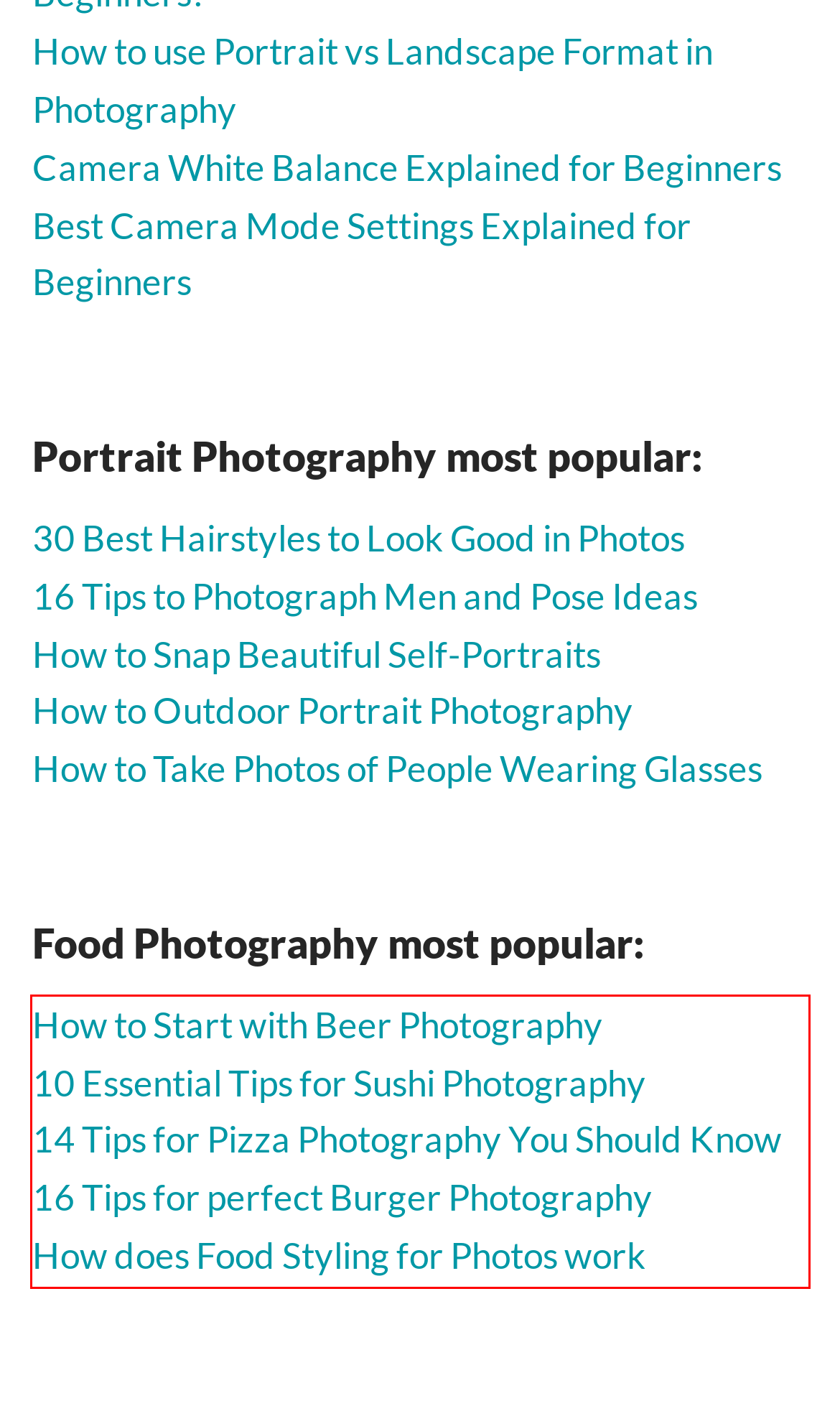Within the provided webpage screenshot, find the red rectangle bounding box and perform OCR to obtain the text content.

How to Start with Beer Photography 10 Essential Tips for Sushi Photography 14 Tips for Pizza Photography You Should Know 16 Tips for perfect Burger Photography How does Food Styling for Photos work